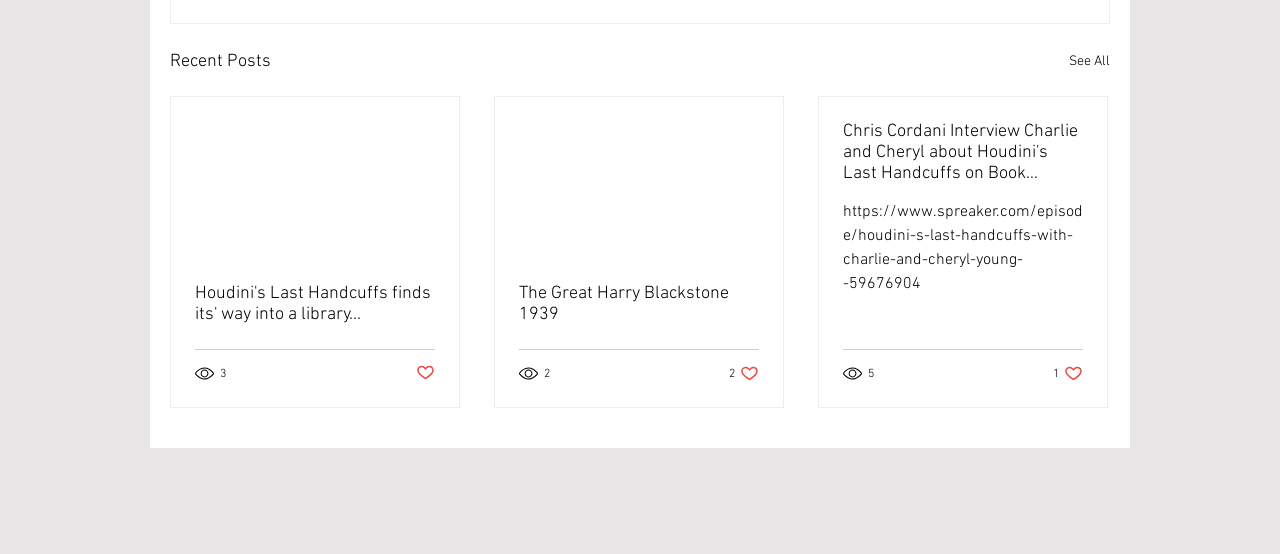Locate the bounding box coordinates of the UI element described by: "5". The bounding box coordinates should consist of four float numbers between 0 and 1, i.e., [left, top, right, bottom].

[0.659, 0.658, 0.684, 0.692]